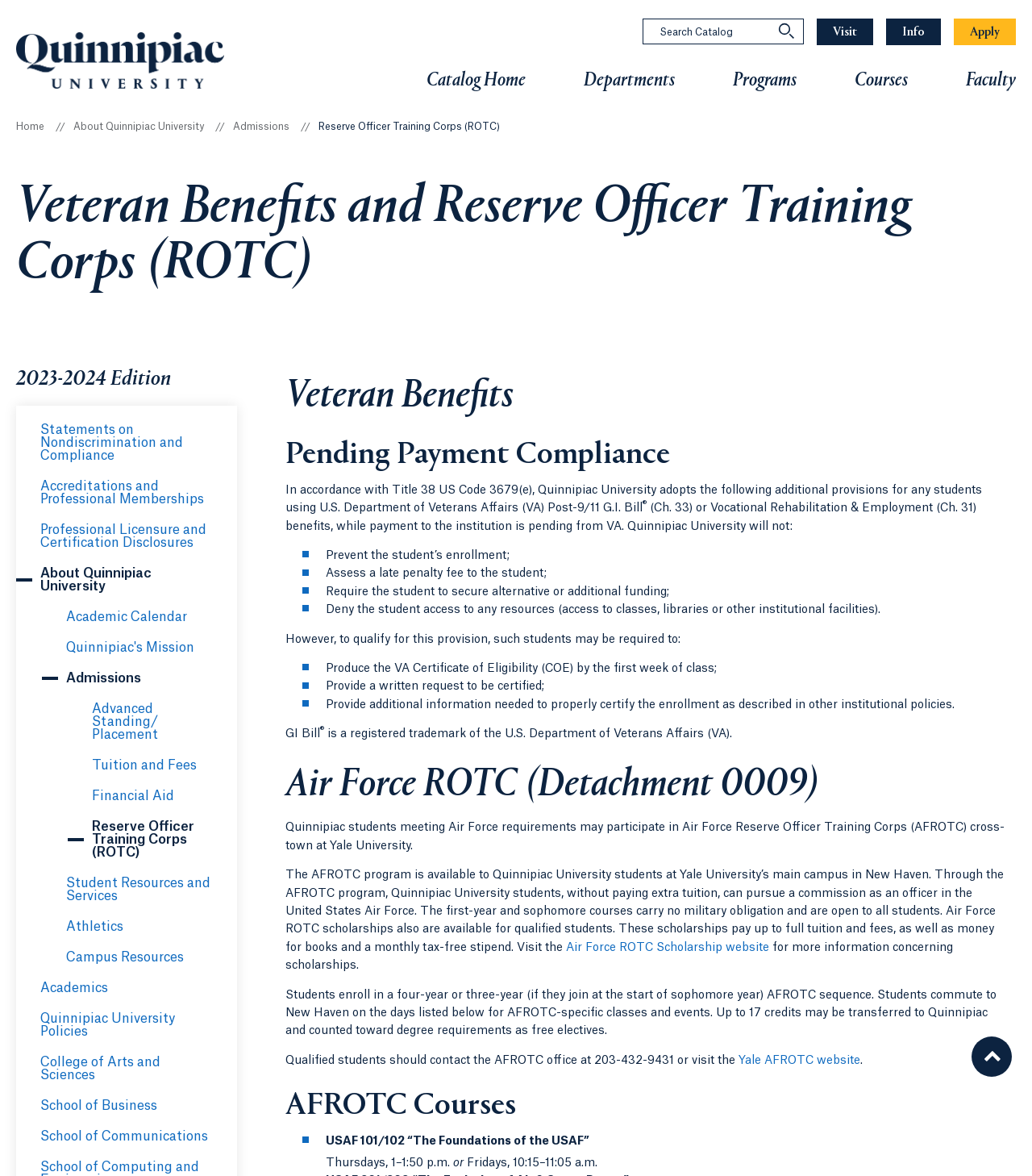Give a succinct answer to this question in a single word or phrase: 
What is the purpose of the AFROTC program?

To pursue a commission as an officer in the US Air Force